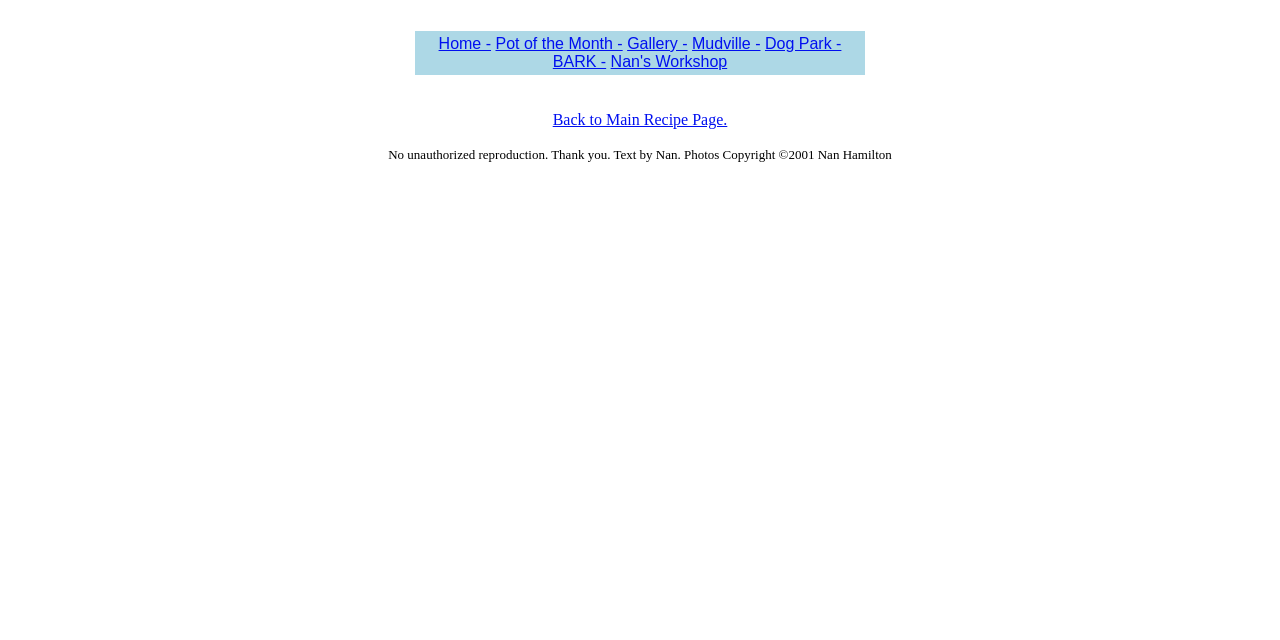Please specify the bounding box coordinates in the format (top-left x, top-left y, bottom-right x, bottom-right y), with values ranging from 0 to 1. Identify the bounding box for the UI component described as follows: Home -

[0.343, 0.054, 0.384, 0.081]